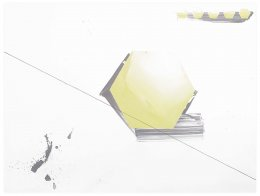Elaborate on all the key elements and details present in the image.

This artwork, titled "Linéament 03" from 2016, features a unique blend of vinylic paint on paper mounted on aluminum, with dimensions of 130x97 cm. The composition is characterized by a dynamic arrangement of geometric forms, prominently displaying a yellow hexagon. This geometric shape is strategically positioned amidst a minimalist backdrop, enhanced by contrasting elements such as a diagonal line and splashes of color, which add depth and movement to the piece.

The artwork invites viewers to explore the relationships between shape, color, and space, reflecting an artistic dialogue that balances simplicity with complexity. It forms part of a series inspired by medieval illuminated manuscripts, emphasizing a modern interpretation of historical artistic conventions. Through its flattened perspective and attention to detail, "Linéament 03" captures the essence of abstraction while evoking contemplation and open-ended interpretation.